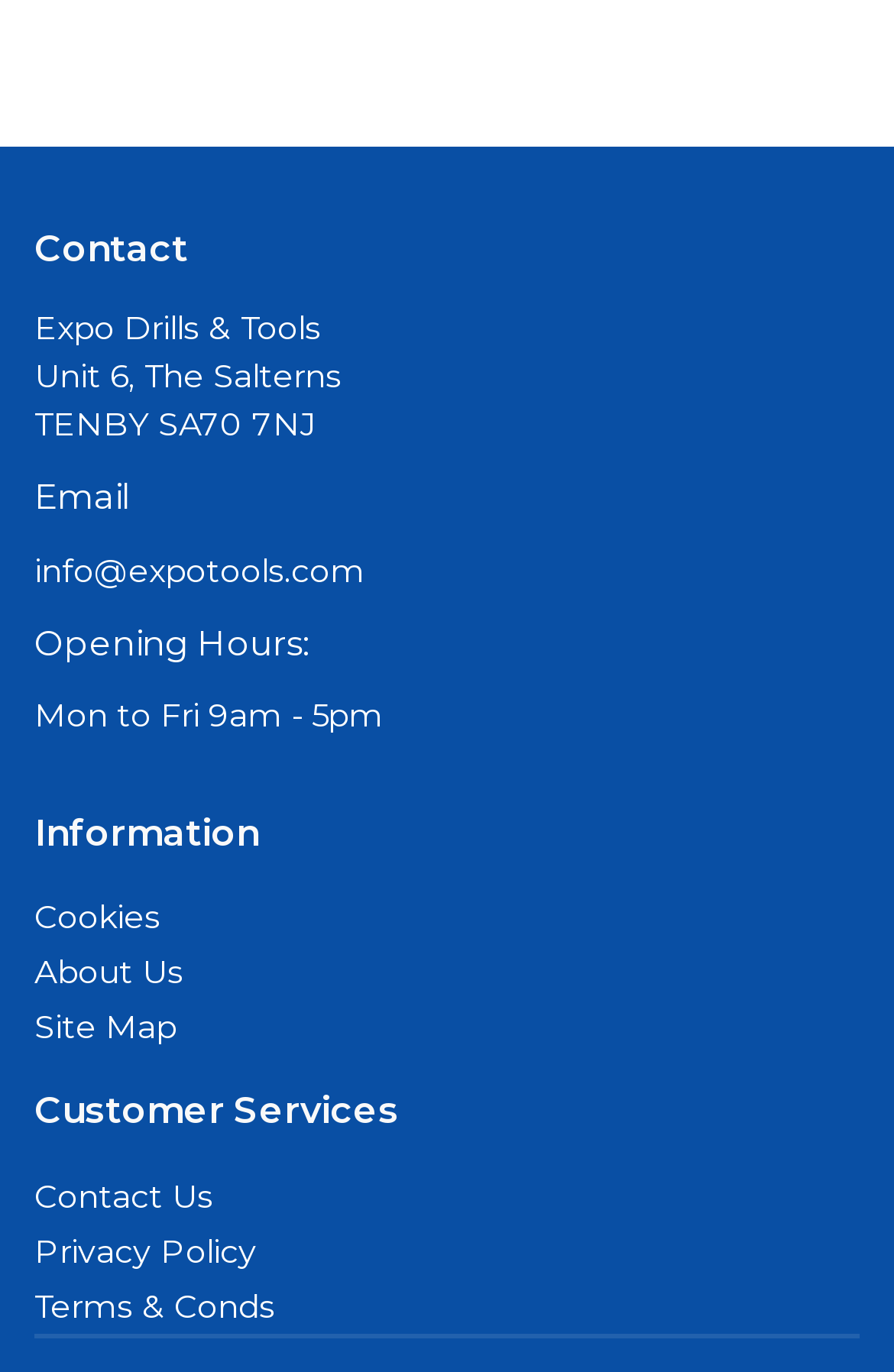What is the email address?
Look at the webpage screenshot and answer the question with a detailed explanation.

The email address can be found in the link element 'info@expotools.com' with bounding box coordinates [0.038, 0.4, 0.408, 0.43].